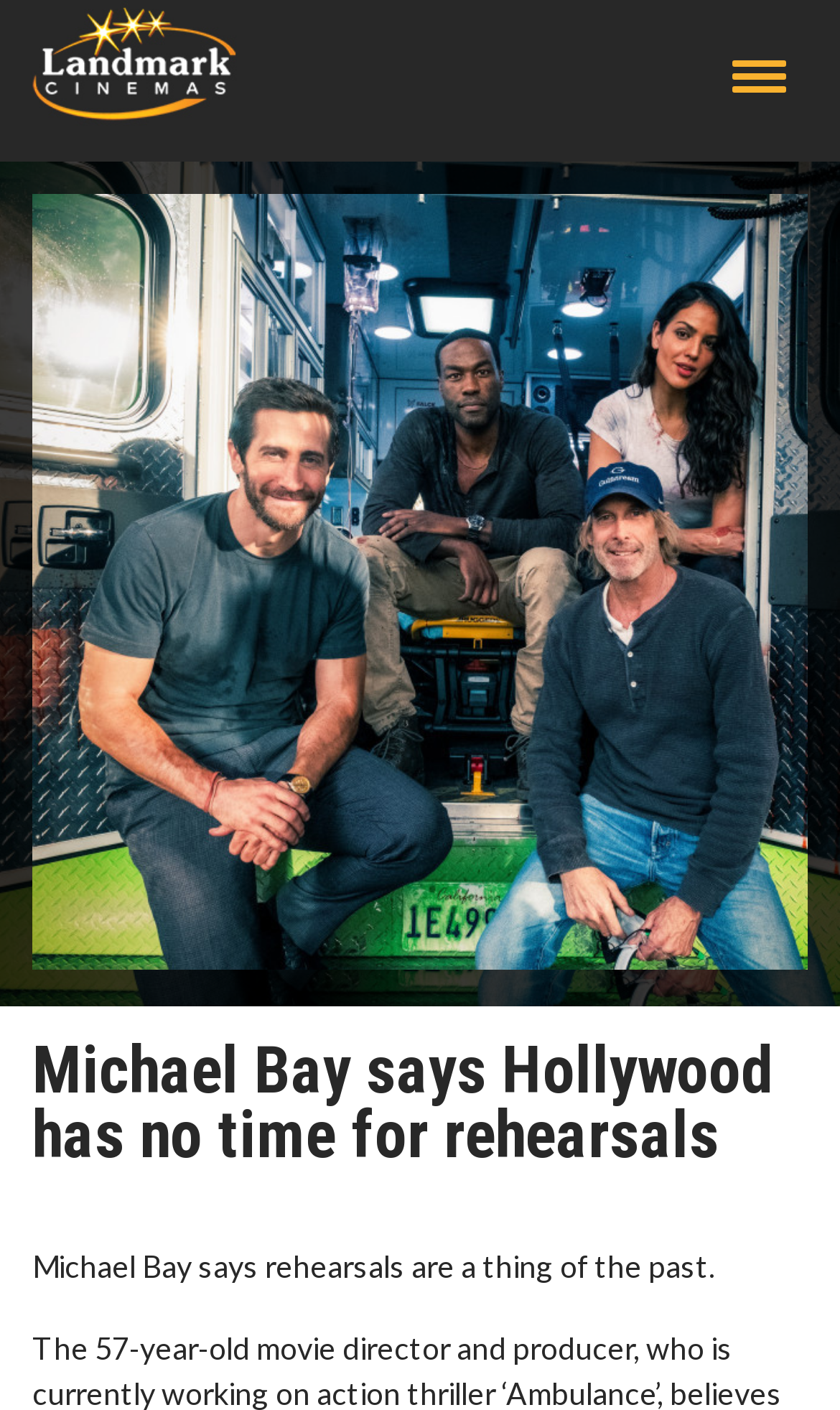Bounding box coordinates are given in the format (top-left x, top-left y, bottom-right x, bottom-right y). All values should be floating point numbers between 0 and 1. Provide the bounding box coordinate for the UI element described as: title="navigation menu"

[0.808, 0.0, 1.0, 0.109]